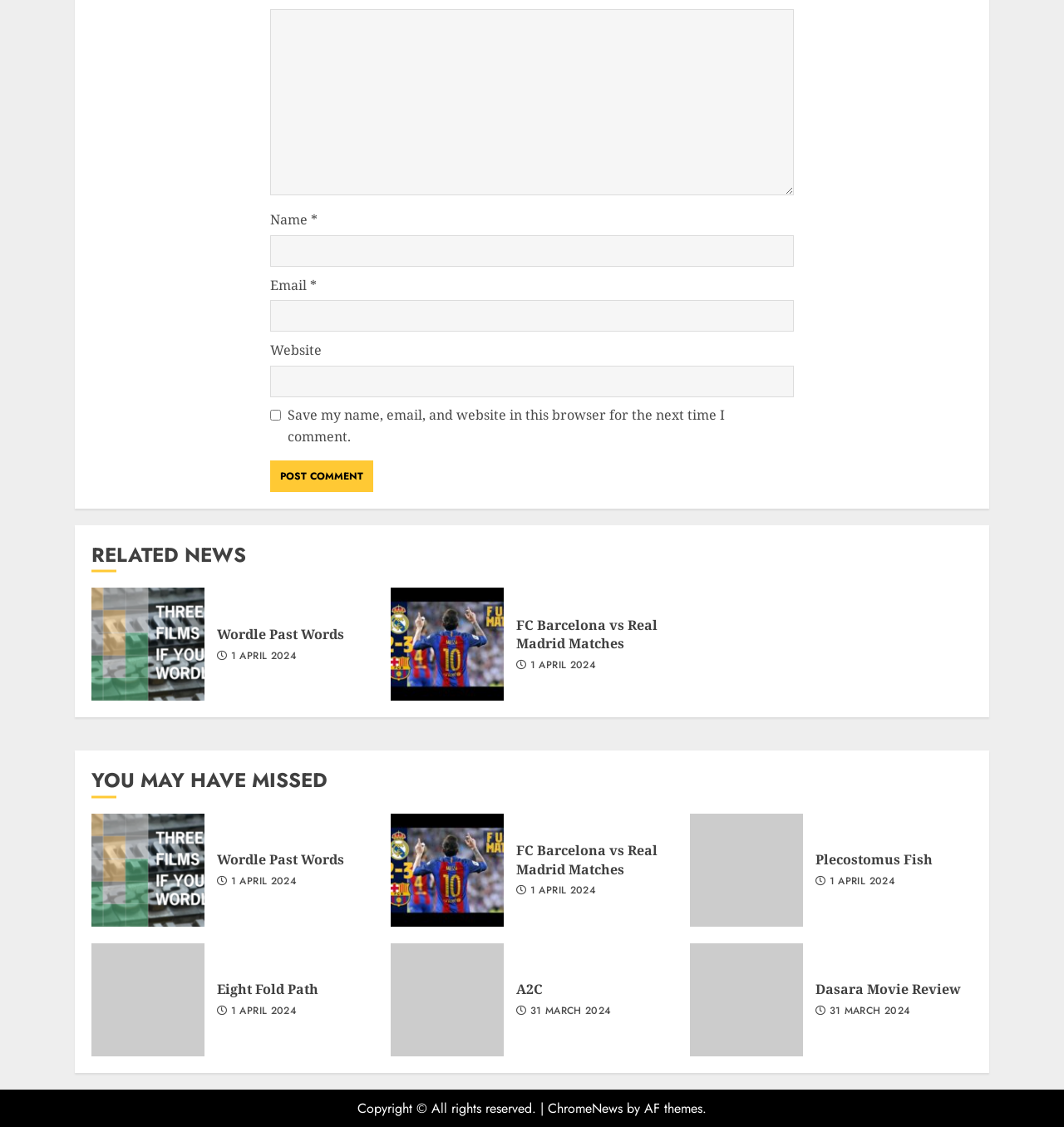What is the copyright information at the bottom of the page?
Please answer the question with a detailed and comprehensive explanation.

The copyright information is located at the bottom of the page and is displayed as a static text element. It reads 'Copyright © All rights reserved.' followed by a separator and the text 'by AF themes.'.